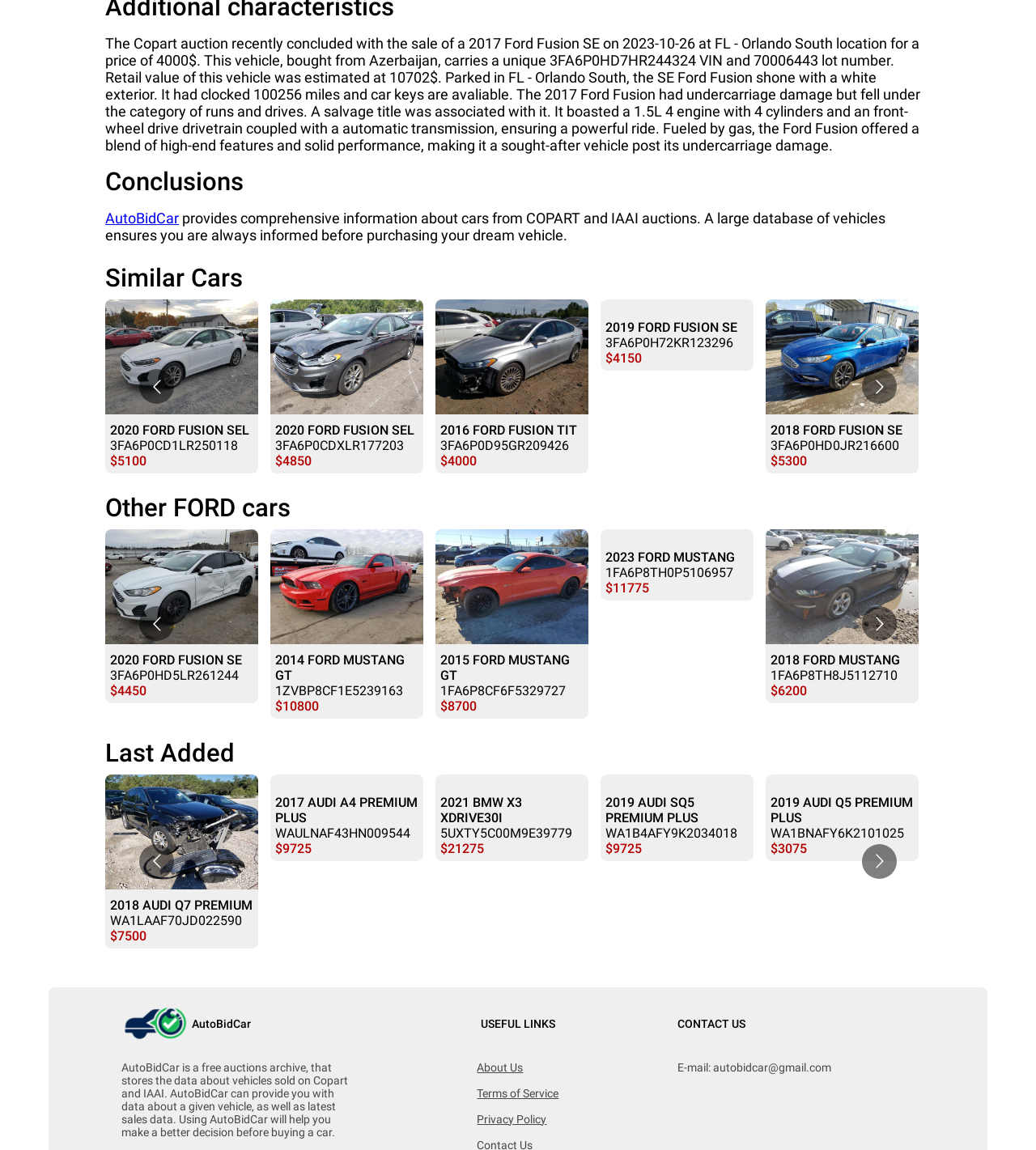Identify the bounding box coordinates of the clickable region required to complete the instruction: "Click on the 'AutoBidCar' link". The coordinates should be given as four float numbers within the range of 0 and 1, i.e., [left, top, right, bottom].

[0.102, 0.182, 0.173, 0.197]